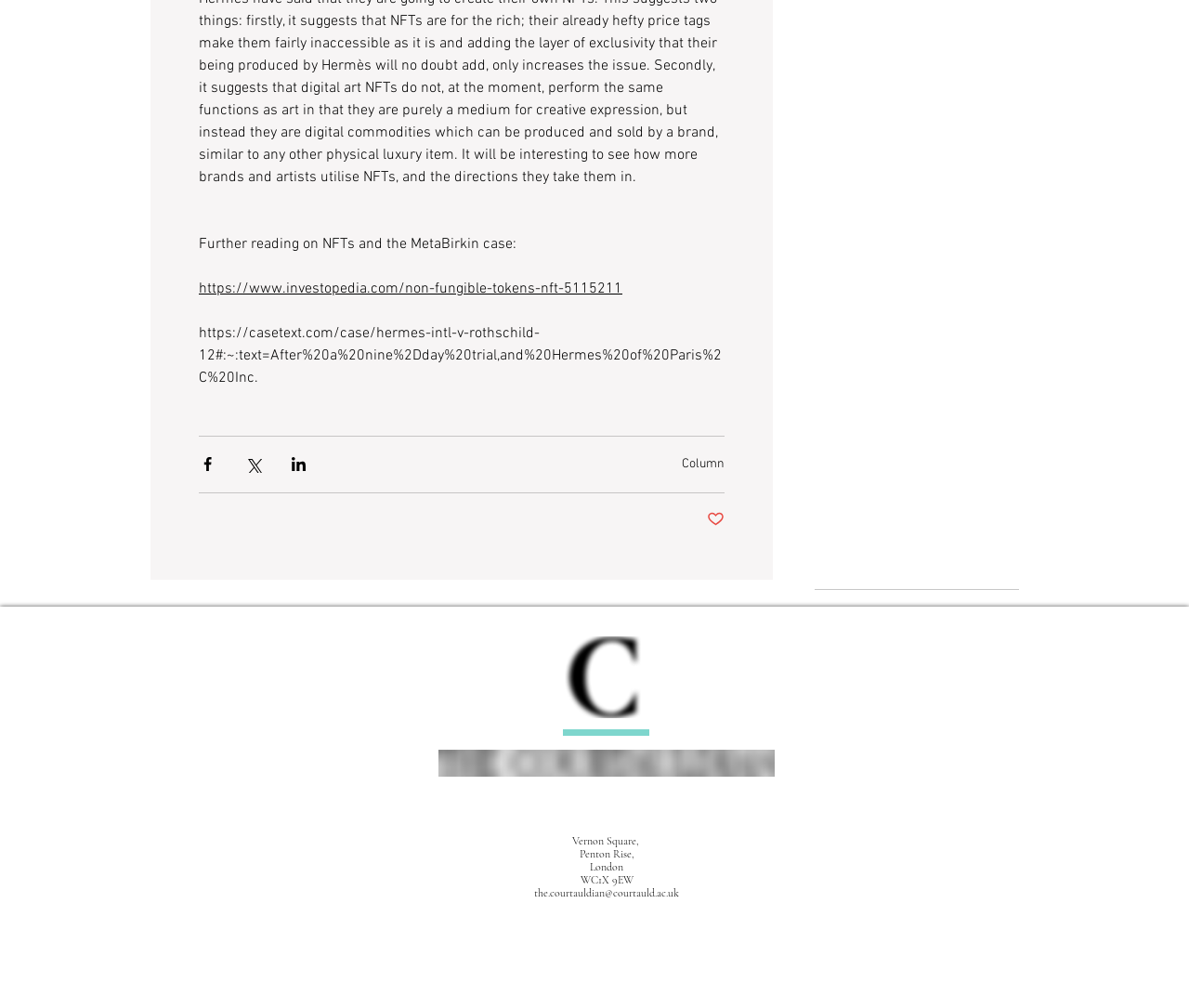How many links are there in the webpage?
Look at the image and answer the question with a single word or phrase.

7